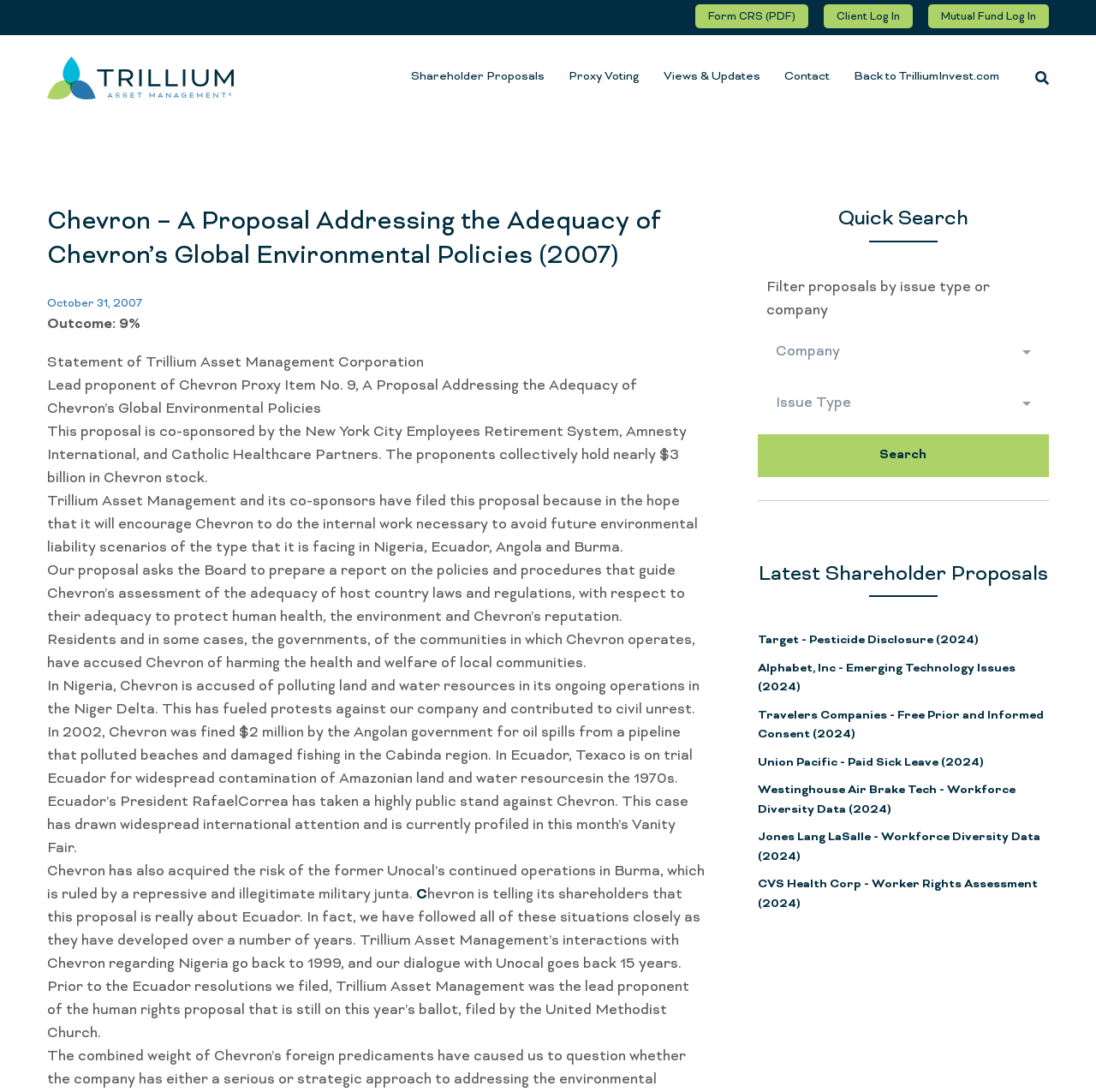Please find the bounding box coordinates of the element's region to be clicked to carry out this instruction: "View the latest proposal on Target - Pesticide Disclosure".

[0.691, 0.58, 0.893, 0.594]